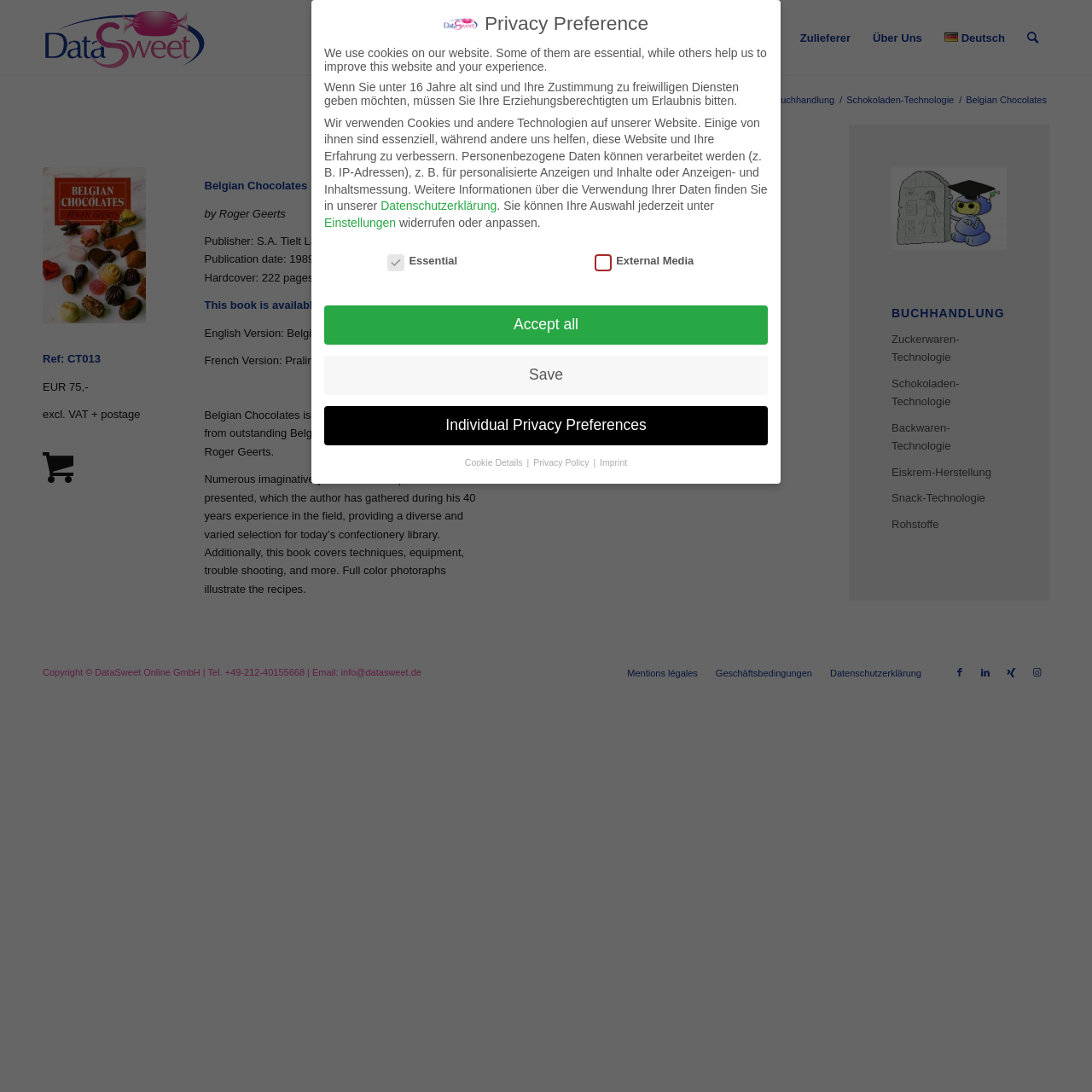Please determine the bounding box coordinates for the UI element described here. Use the format (top-left x, top-left y, bottom-right x, bottom-right y) with values bounded between 0 and 1: August 26, 2023August 26, 2023

None